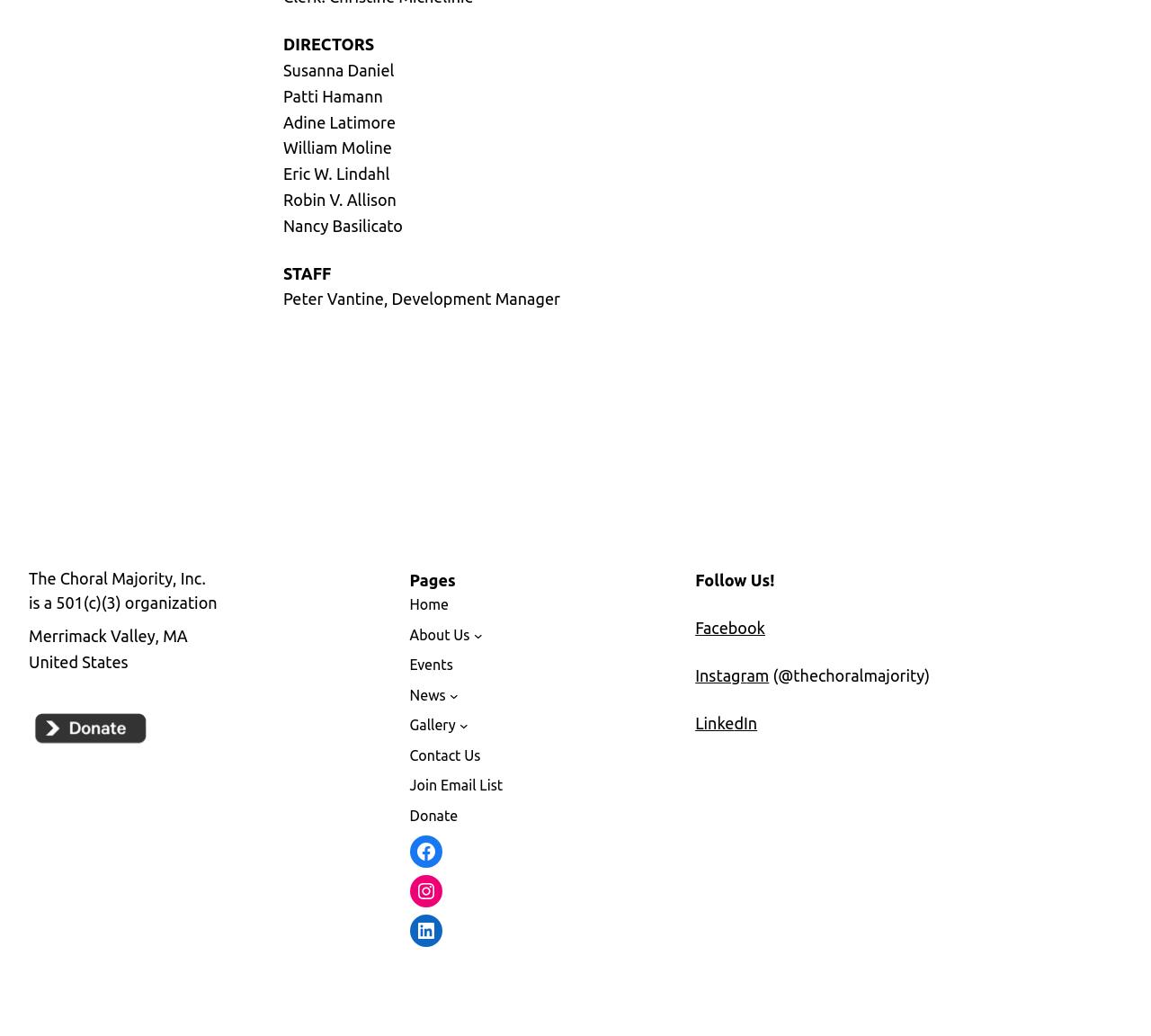What is the location of The Choral Majority, Inc.?
Please use the image to deliver a detailed and complete answer.

I found this information by looking at the text 'Merrimack Valley, MA' and 'United States' which are located below the heading 'The Choral Majority, Inc.'.